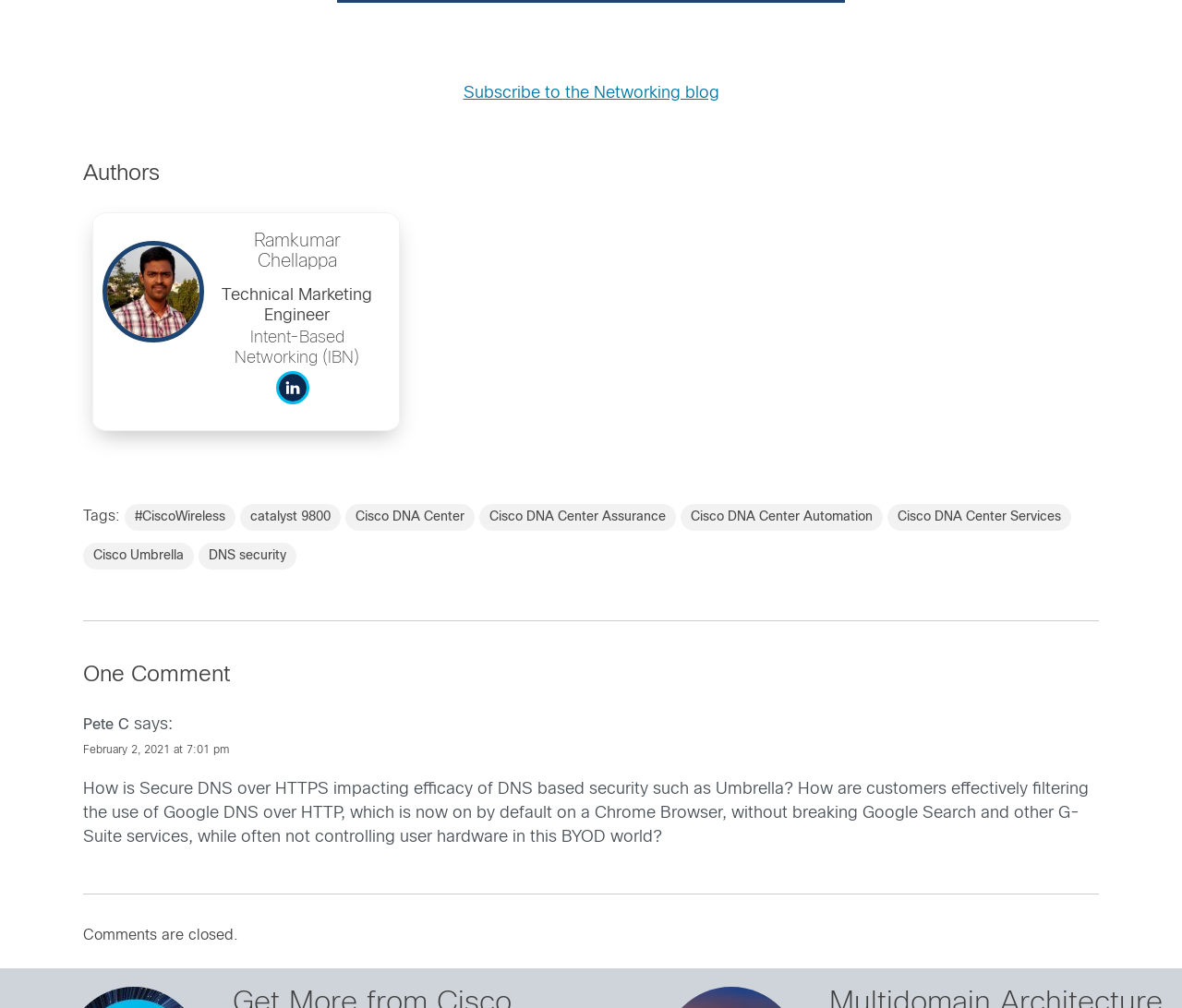Identify the bounding box coordinates of the area you need to click to perform the following instruction: "Learn about tankless water heaters".

None